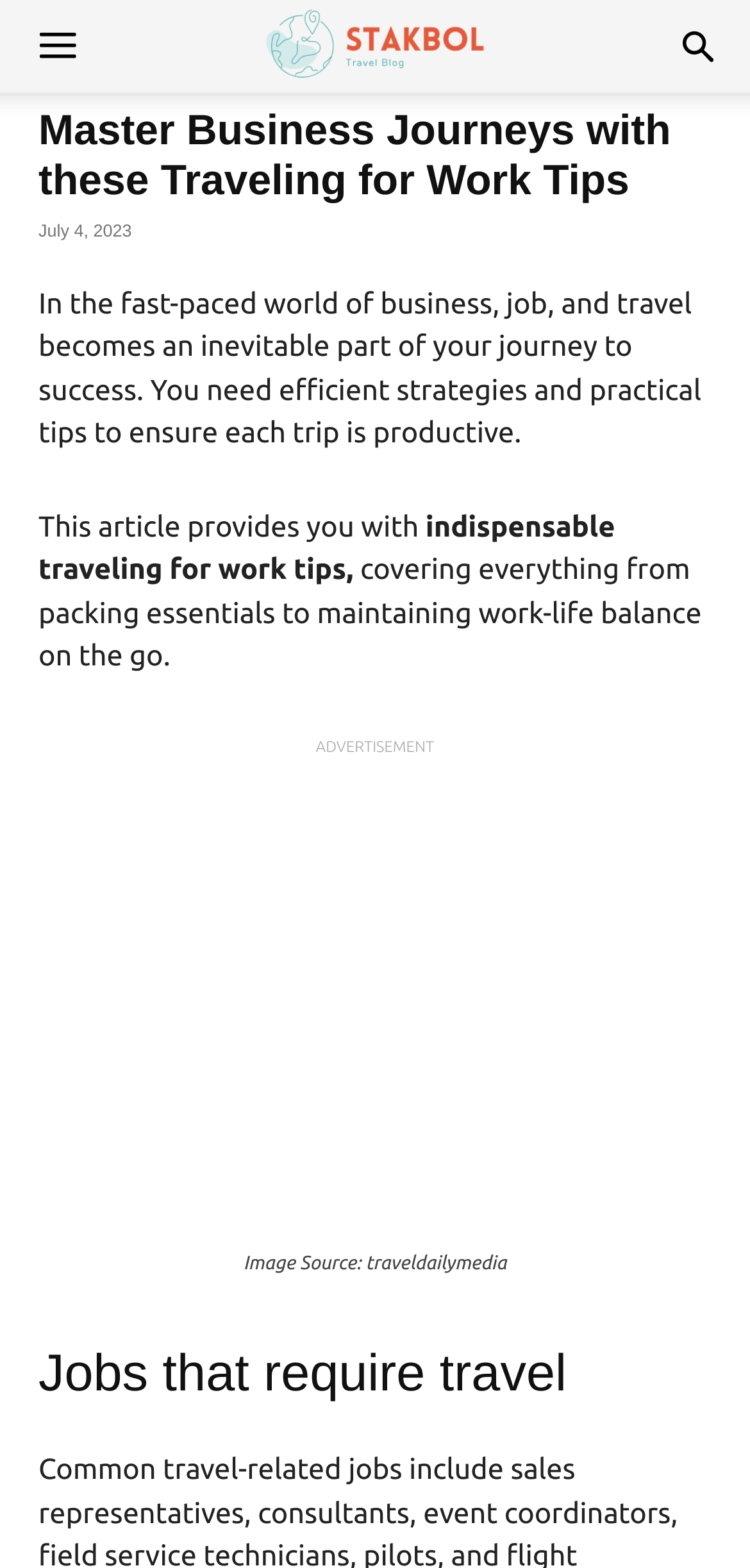Answer the question below with a single word or a brief phrase: 
What is the image about?

Traveling for work